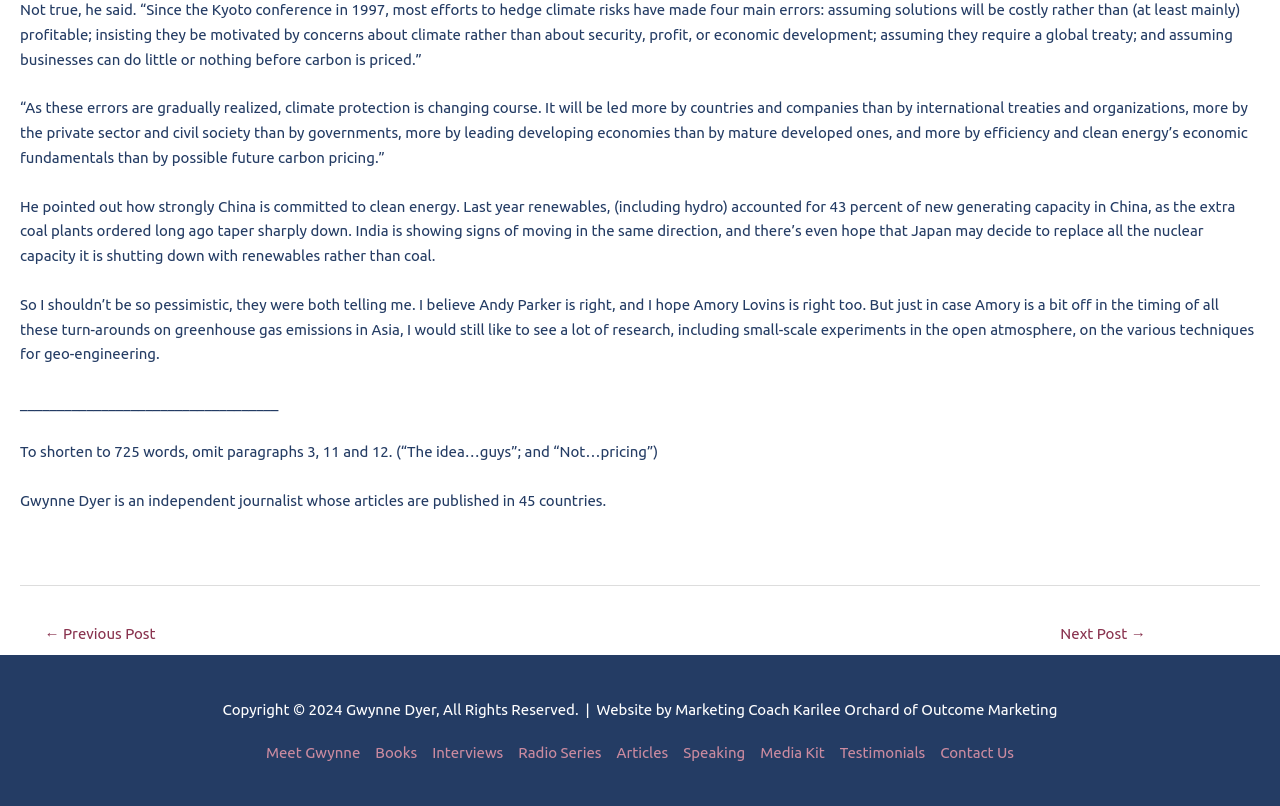What is the year of the copyright?
Please answer the question as detailed as possible.

The copyright section at the bottom of the webpage mentions 'Copyright © 2024', indicating that the content is copyrighted until the year 2024.